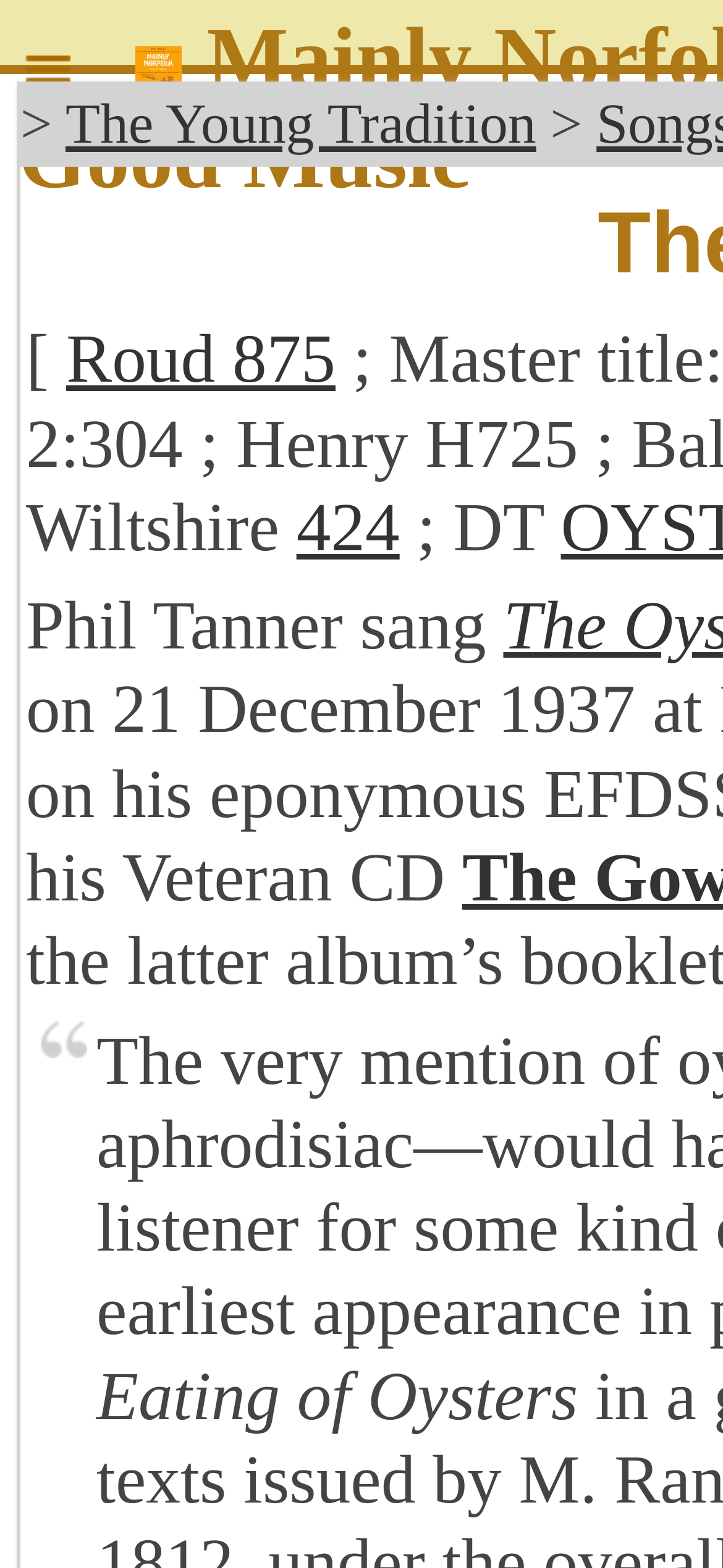Explain in detail what is displayed on the webpage.

The webpage appears to be a page about a traditional folk song, "The Oyster Girl". At the top left, there is a link to show a navigation column, accompanied by a small image. Next to it, on the top right, is a link to "Peter Bellamy: Mainly Norfolk", also accompanied by an image.

Below these links, there is a section with a hierarchical structure. It starts with a greater-than symbol (>) followed by a link to "The Young Tradition". Another greater-than symbol appears after this link. Further down, there is a left bracket ([) followed by a link to "Roud 875". A link to "424" appears to the right of this, with a semicolon and the abbreviation "DT" following it.

The main content of the page begins with the text "Phil Tanner sang", which is located near the middle of the page.